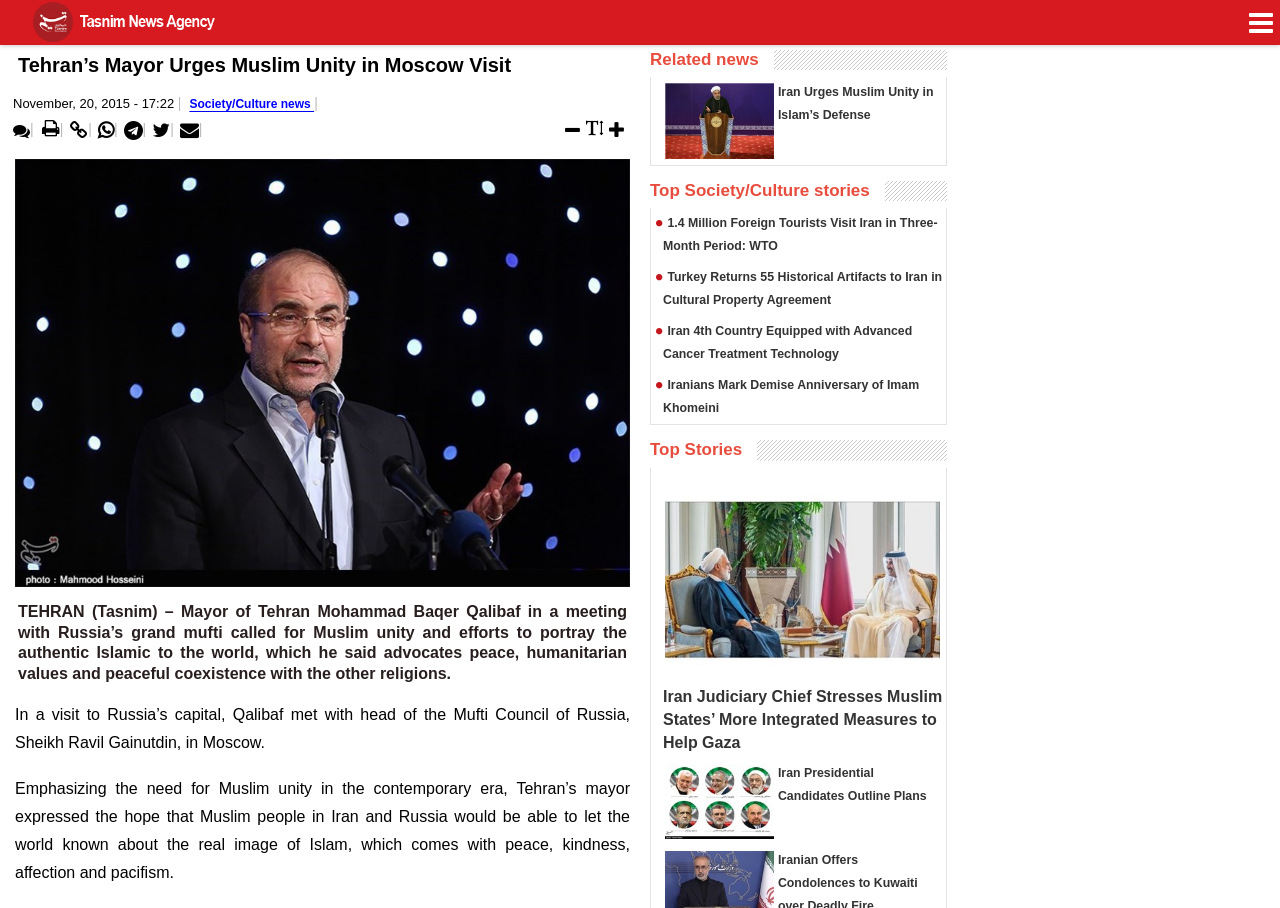Please provide the main heading of the webpage content.

Tehran’s Mayor Urges Muslim Unity in Moscow Visit